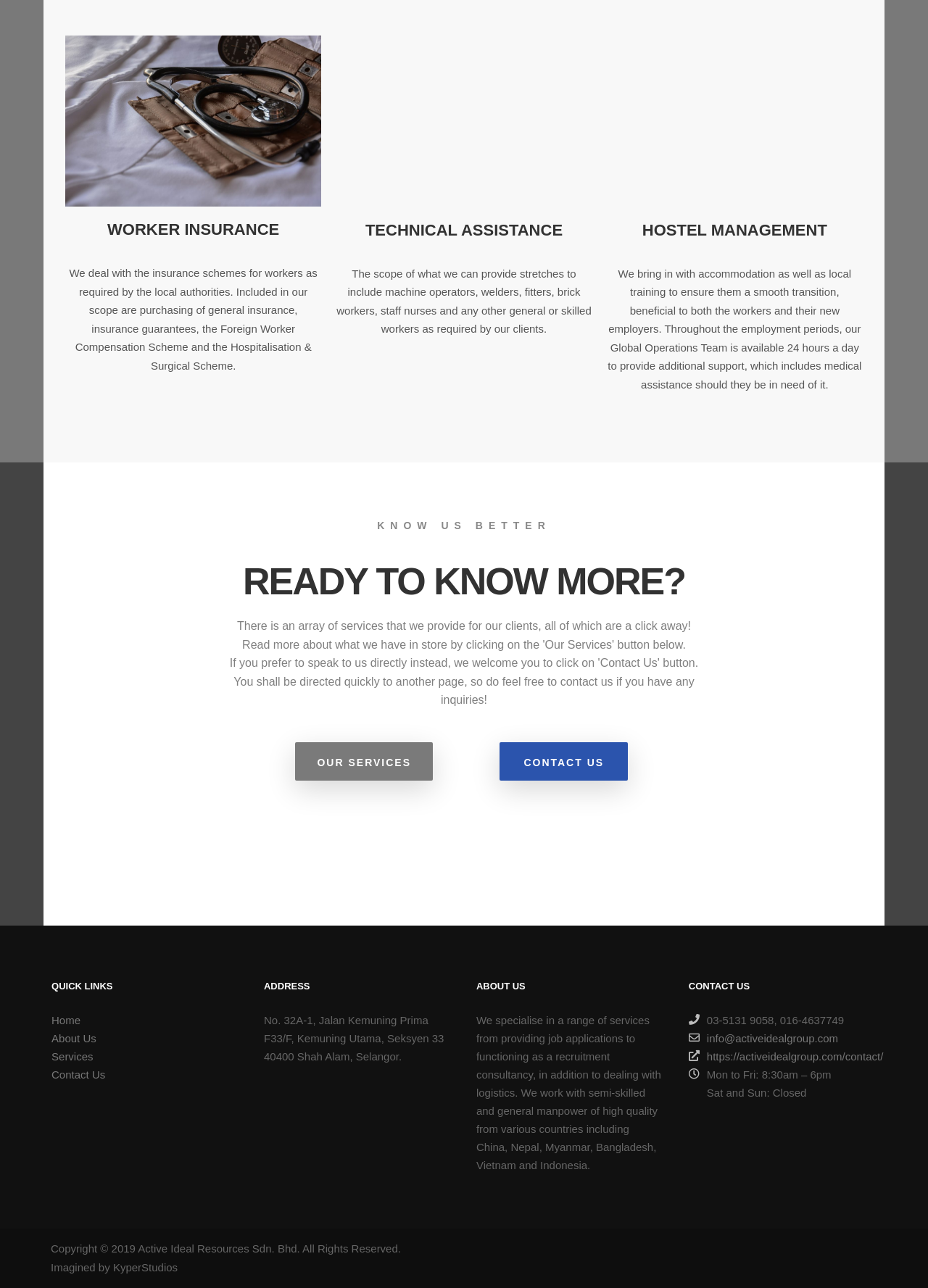Please identify the bounding box coordinates of the clickable area that will fulfill the following instruction: "Click the 'Services' link". The coordinates should be in the format of four float numbers between 0 and 1, i.e., [left, top, right, bottom].

[0.055, 0.813, 0.257, 0.827]